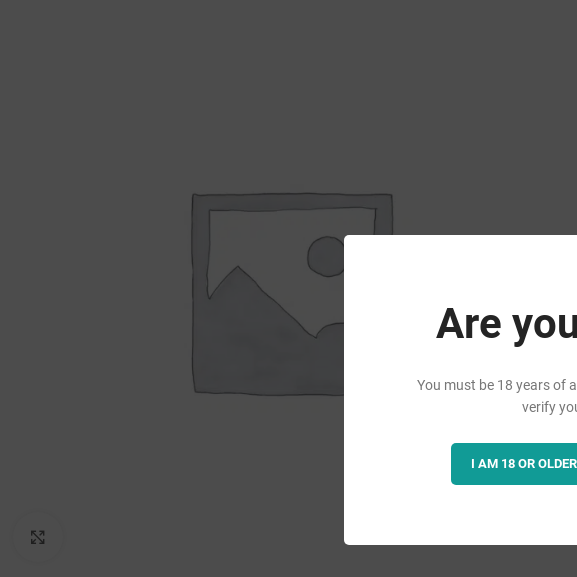What is the purpose of the verification prompt?
Answer briefly with a single word or phrase based on the image.

Age restriction compliance